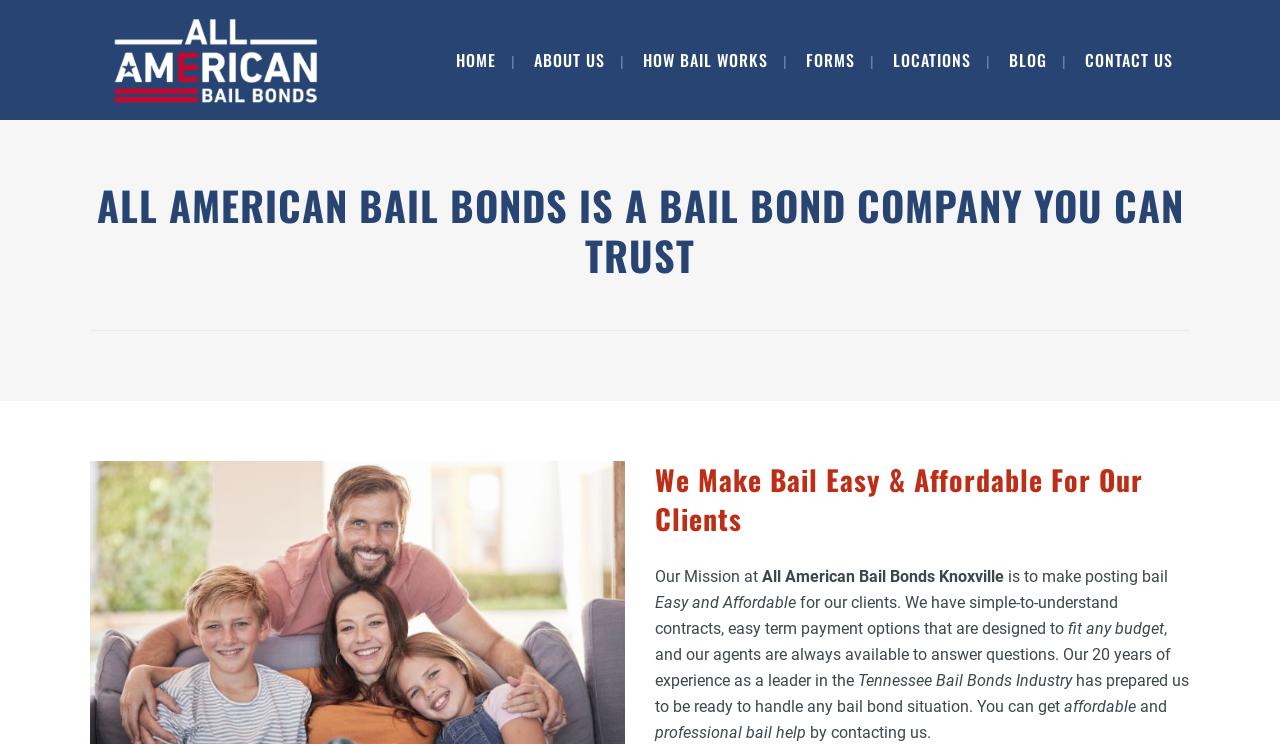Please answer the following question using a single word or phrase: 
What can clients get by contacting the company?

Affordable and professional bail help